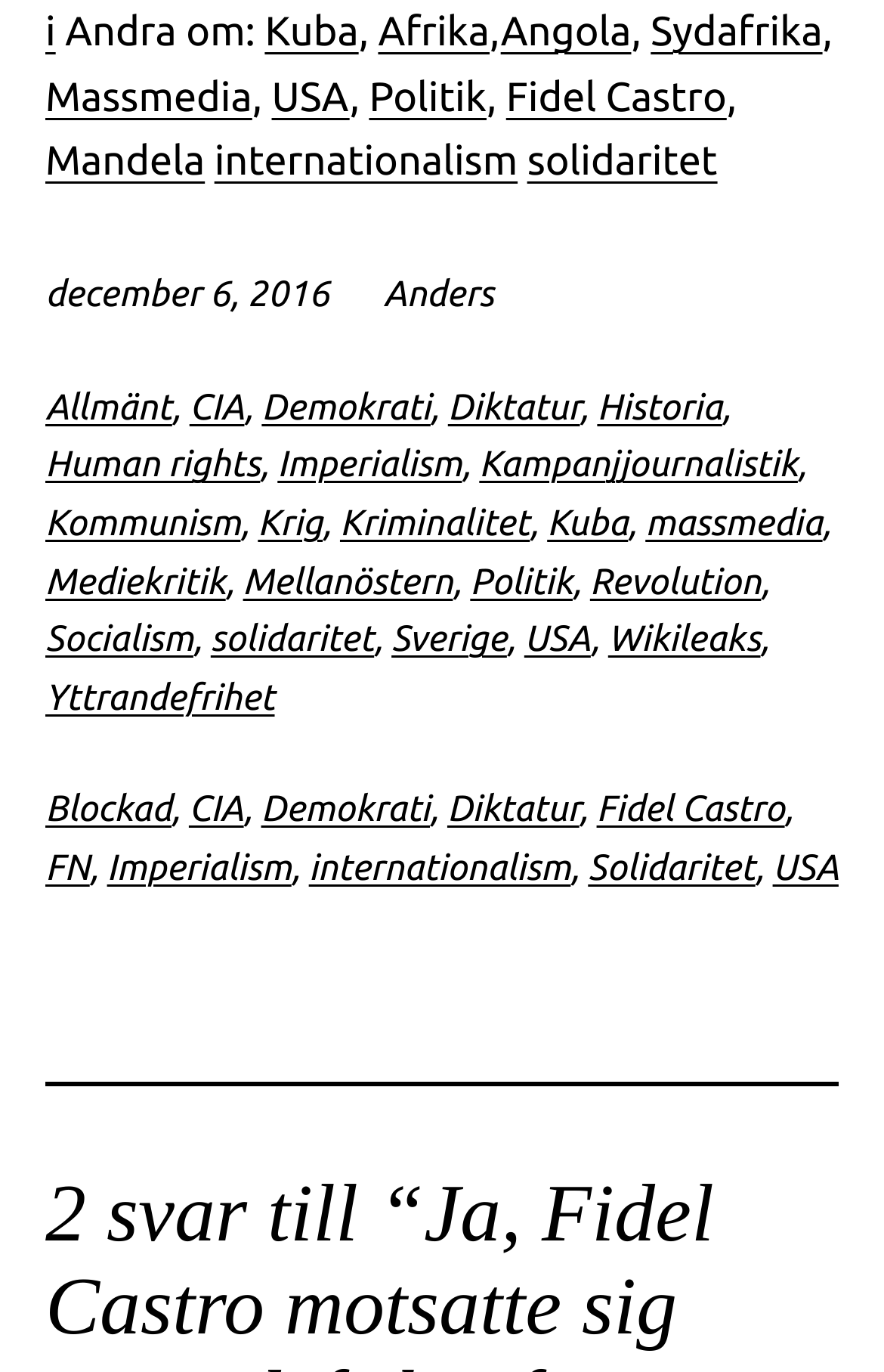Locate the bounding box coordinates of the area you need to click to fulfill this instruction: 'Hire a WordPress developer'. The coordinates must be in the form of four float numbers ranging from 0 to 1: [left, top, right, bottom].

None